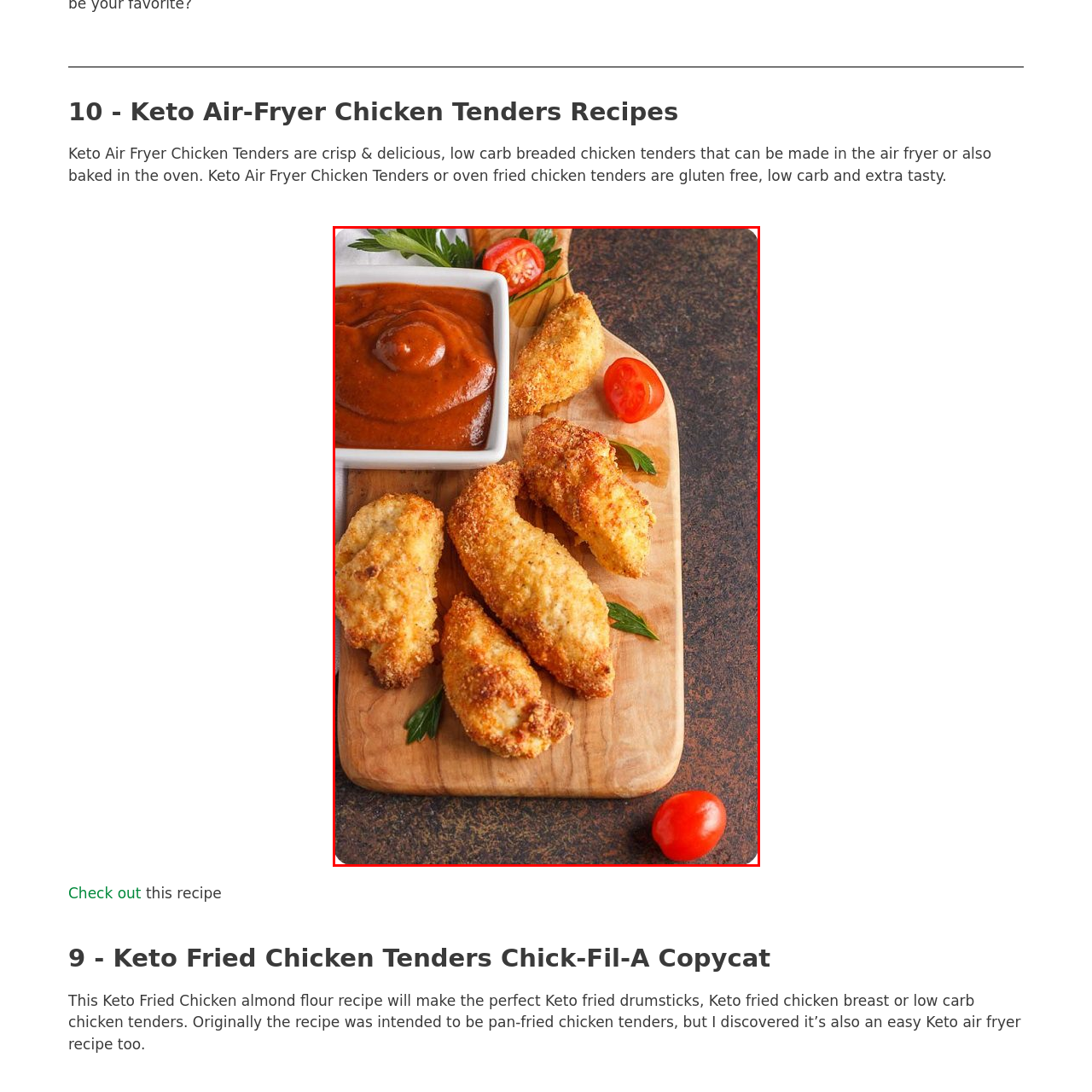Concentrate on the image inside the red frame and provide a detailed response to the subsequent question, utilizing the visual information from the image: 
What is the purpose of the small white bowl?

The caption states that the small white bowl is filled with a rich and tangy dipping sauce, which suggests that the purpose of the bowl is to hold the dipping sauce that accompanies the Keto Air-Fryer Chicken Tenders.